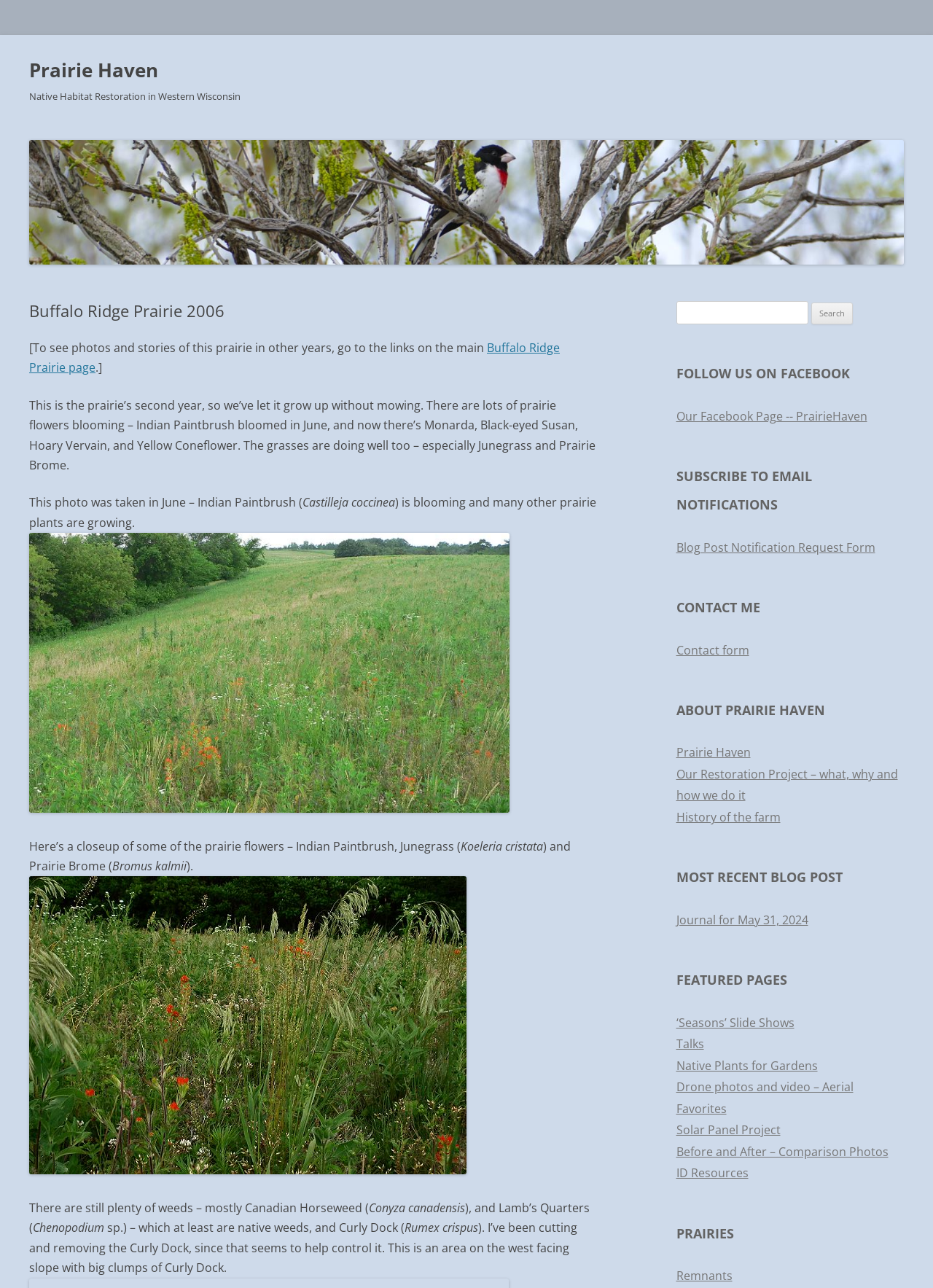Based on the provided description, "Talks", find the bounding box of the corresponding UI element in the screenshot.

[0.725, 0.804, 0.754, 0.817]